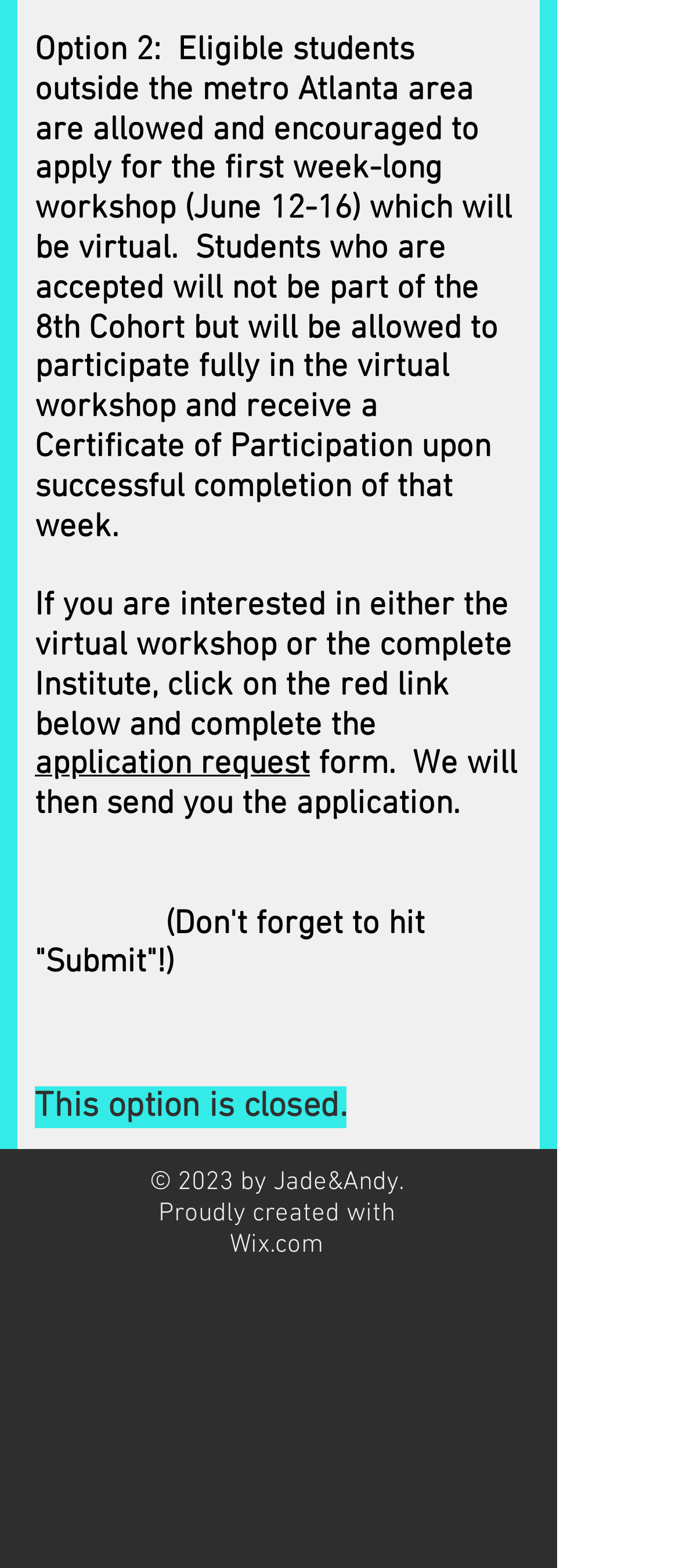What is the purpose of the application request form?
Offer a detailed and full explanation in response to the question.

The heading element with ID 180 states that after completing the application request form, students will receive the application, implying that the purpose of the form is to receive the application.